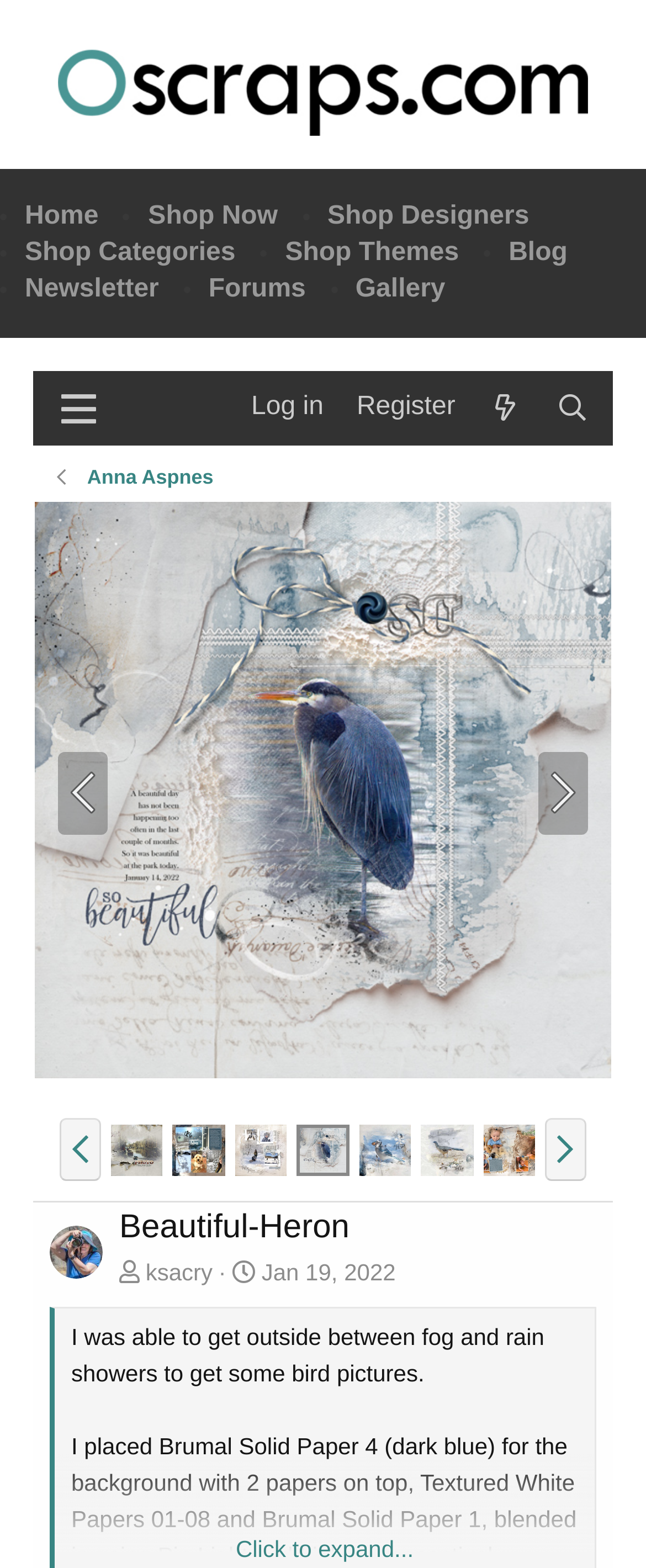Please identify the bounding box coordinates of the clickable area that will allow you to execute the instruction: "Search for something".

[0.834, 0.239, 0.938, 0.282]